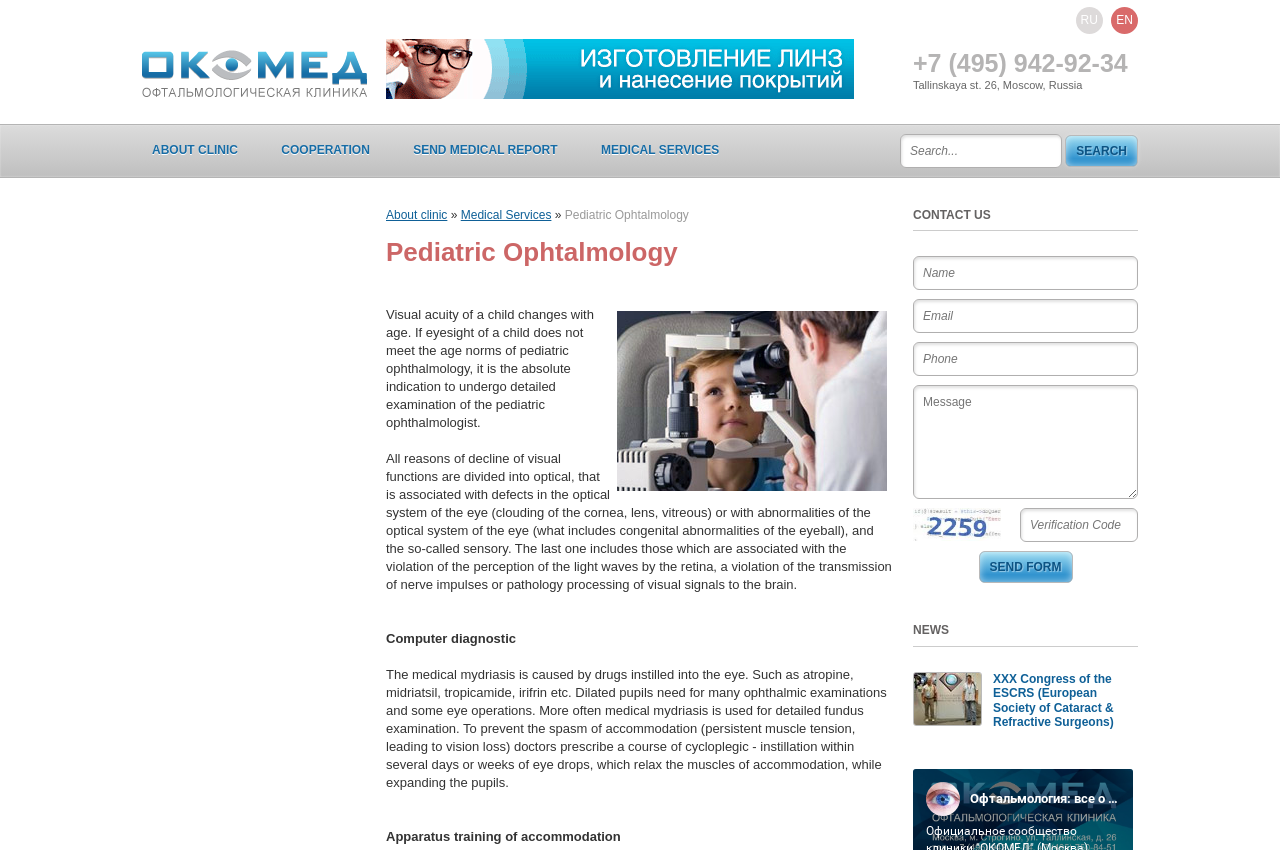Please give a short response to the question using one word or a phrase:
What is the phone number of the clinic?

+7 (495) 942-92-34